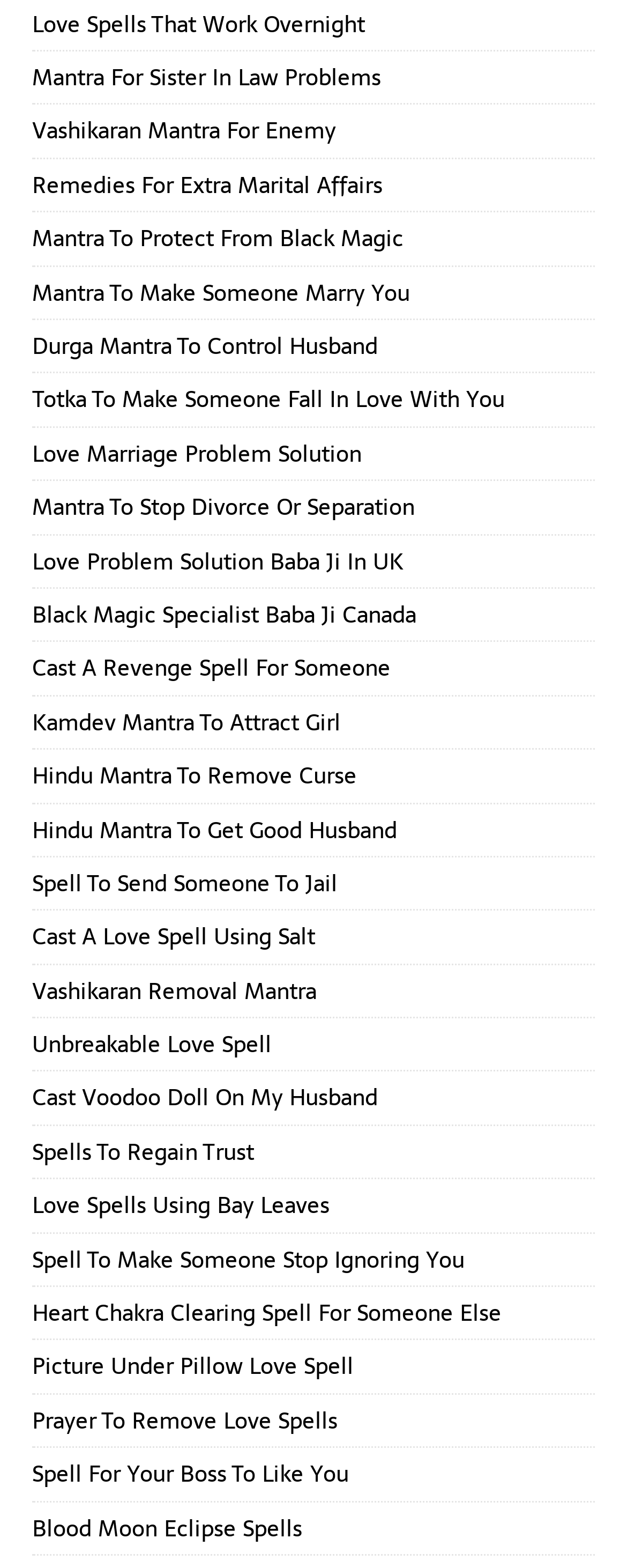Provide the bounding box coordinates of the section that needs to be clicked to accomplish the following instruction: "Read about the remedies for extra marital affairs."

[0.051, 0.107, 0.61, 0.129]